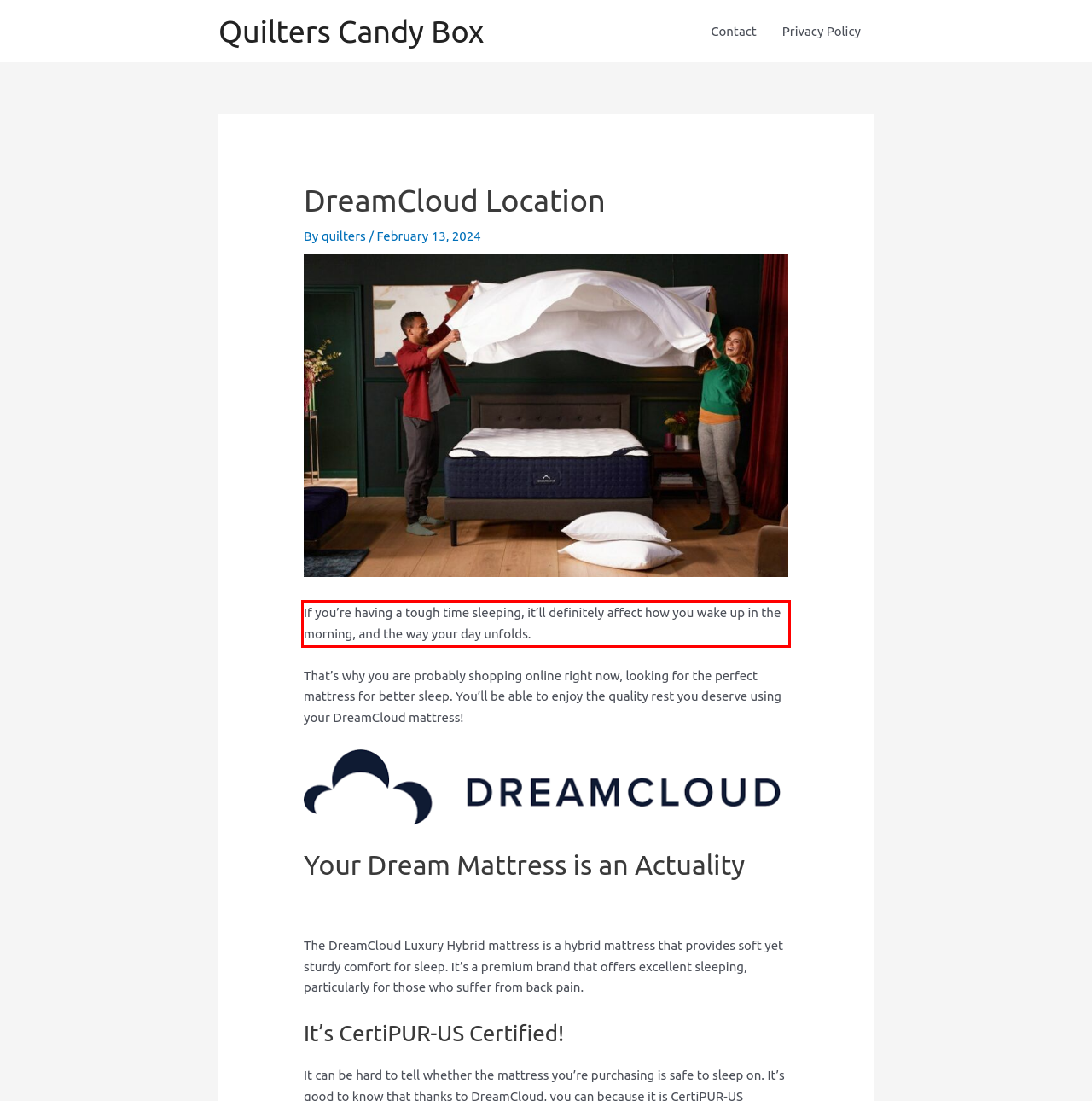Examine the webpage screenshot, find the red bounding box, and extract the text content within this marked area.

If you’re having a tough time sleeping, it’ll definitely affect how you wake up in the morning, and the way your day unfolds.